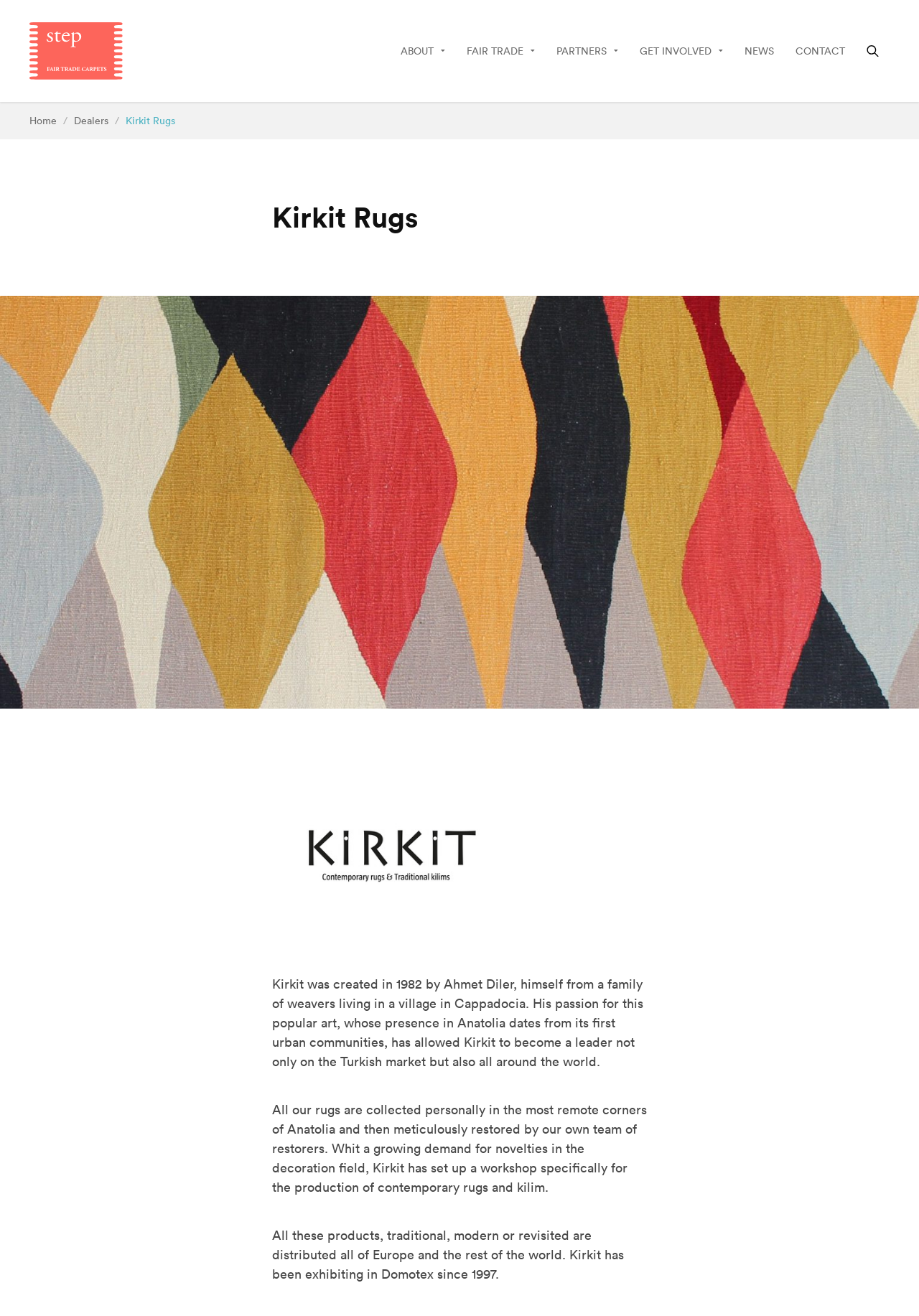Offer an extensive depiction of the webpage and its key elements.

The webpage is about Kirkit Rugs, a company that specializes in traditional and contemporary rugs. At the top of the page, there is a navigation menu with links to "ABOUT", "FAIR TRADE", "PARTNERS", "GET INVOLVED", "NEWS", and "CONTACT". Each of these links has a dropdown menu. To the right of the navigation menu, there is a search bar.

Below the navigation menu, there is a breadcrumbs navigation section that shows the current page's location, with links to "Home", "Dealers", and "Kirkit Rugs". 

The main content of the page is divided into two sections. On the left side, there is a large heading that reads "Kirkit Rugs". Below the heading, there is a figure, likely an image, that takes up most of the left side of the page.

On the right side of the page, there are three paragraphs of text that describe the history and mission of Kirkit Rugs. The text explains that Kirkit was founded in 1982 by Ahmet Diler, who comes from a family of weavers. It also describes how the company collects and restores rugs from remote areas of Anatolia and produces contemporary rugs and kilim. The text also mentions that Kirkit distributes its products globally and has been exhibiting at Domotex since 1997.

At the bottom right of the page, there is a button, but its purpose is not specified.